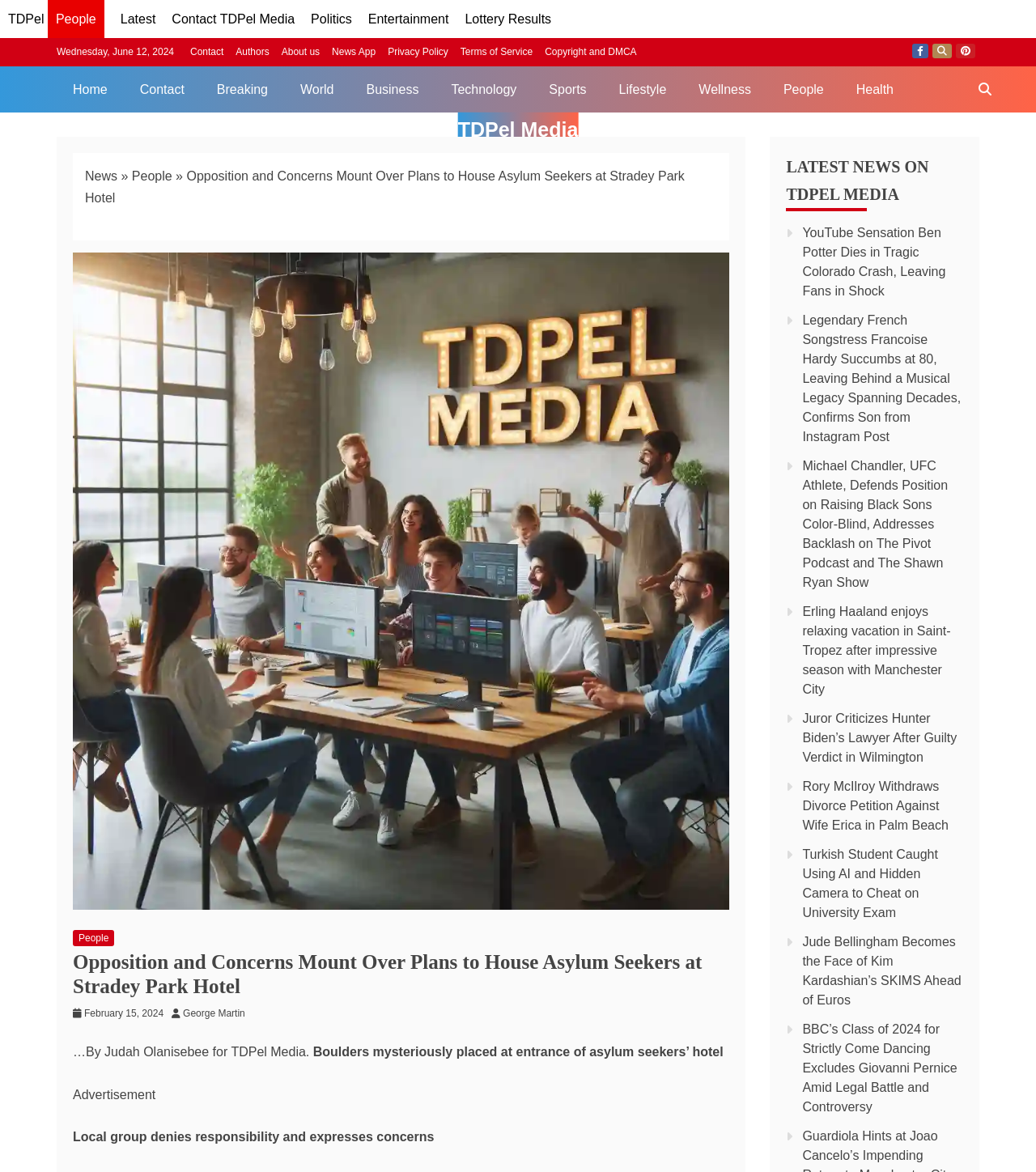Determine the bounding box coordinates of the region I should click to achieve the following instruction: "Click on the 'Politics' link". Ensure the bounding box coordinates are four float numbers between 0 and 1, i.e., [left, top, right, bottom].

[0.3, 0.01, 0.34, 0.022]